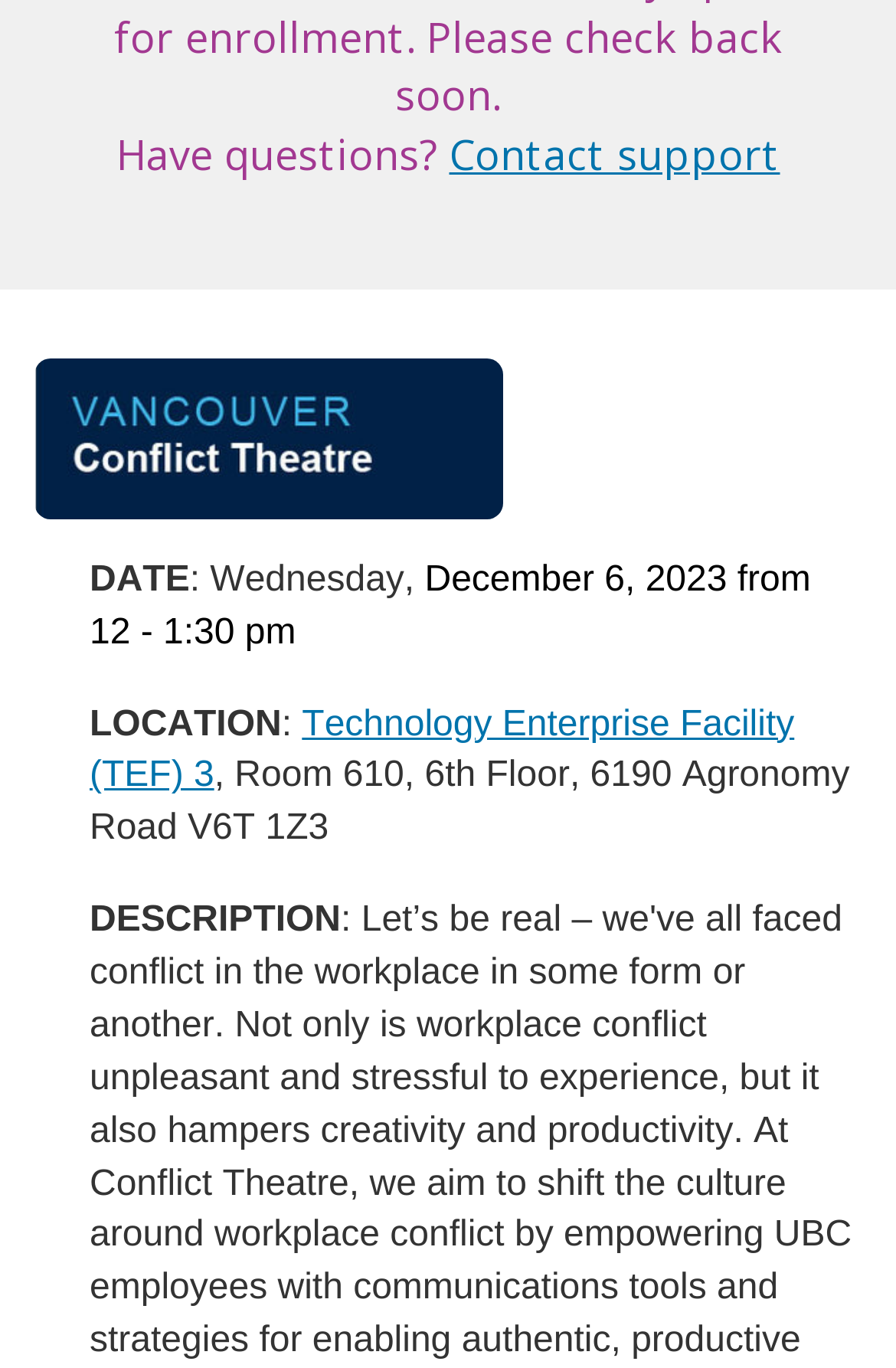Give a succinct answer to this question in a single word or phrase: 
Where is the event located?

Technology Enterprise Facility (TEF) 3